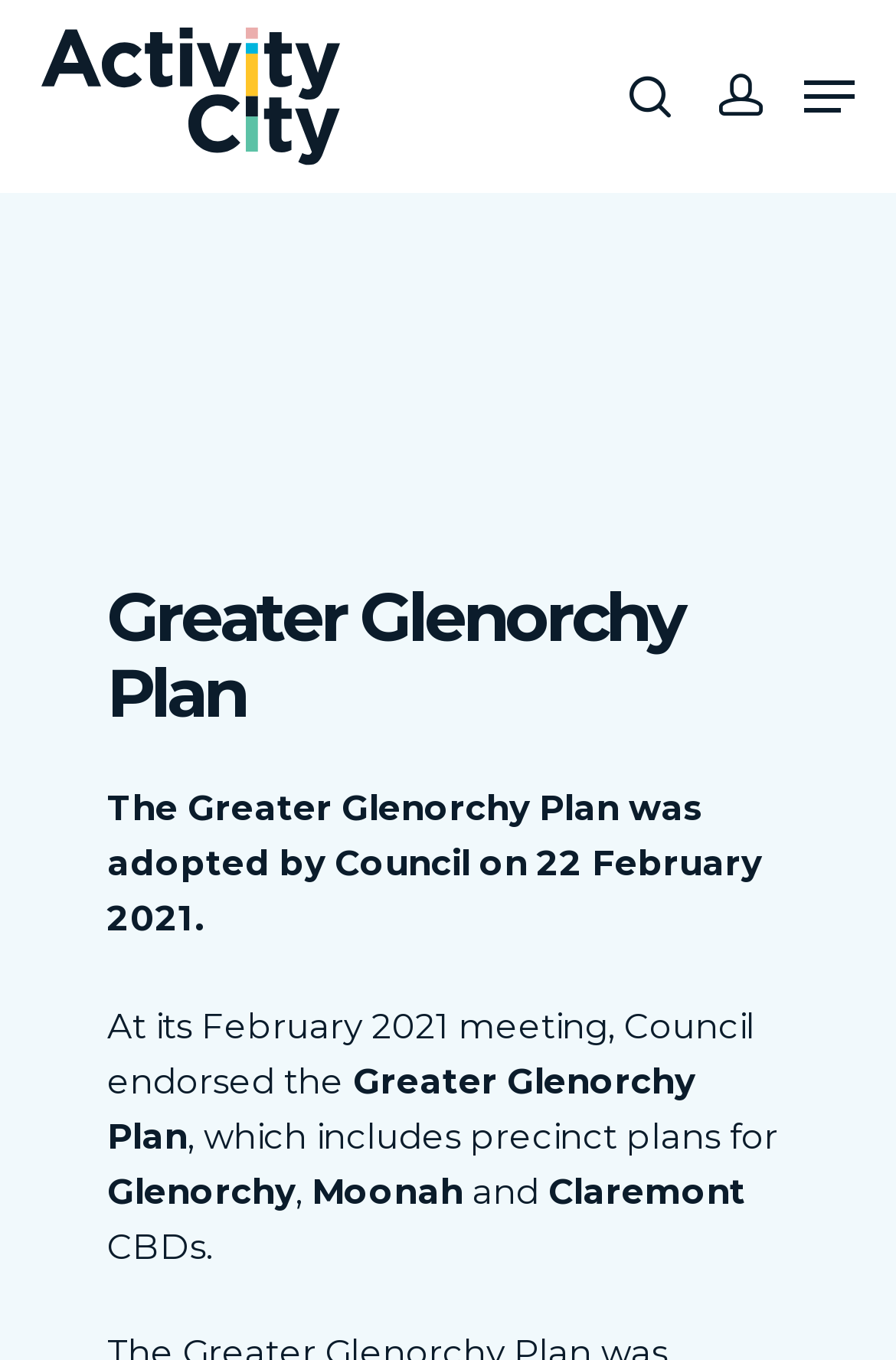Describe the webpage in detail, including text, images, and layout.

The webpage is about the Greater Glenorchy Plan, which is a community plan for the City of Glenorchy. At the top of the page, there is a search bar with a placeholder text "Search" and a hint "Hit enter to search or ESC to close". 

On the top-right corner, there are several links, including "Activity City", and three other links without text. On the top-left corner, there is a logo of "Activity City". 

Below the top section, there is a navigation menu that can be expanded, which contains a heading "Greater Glenorchy Plan". Under this heading, there are several paragraphs of text describing the plan, including the adoption date and the contents of the plan. The text also mentions precinct plans for Moonah, Claremont, and CBDs.

On the left side of the page, there are several links, including "About", "Directory", "Stories", "News", "Contact", and "Join", which are likely navigation links to other sections of the website.